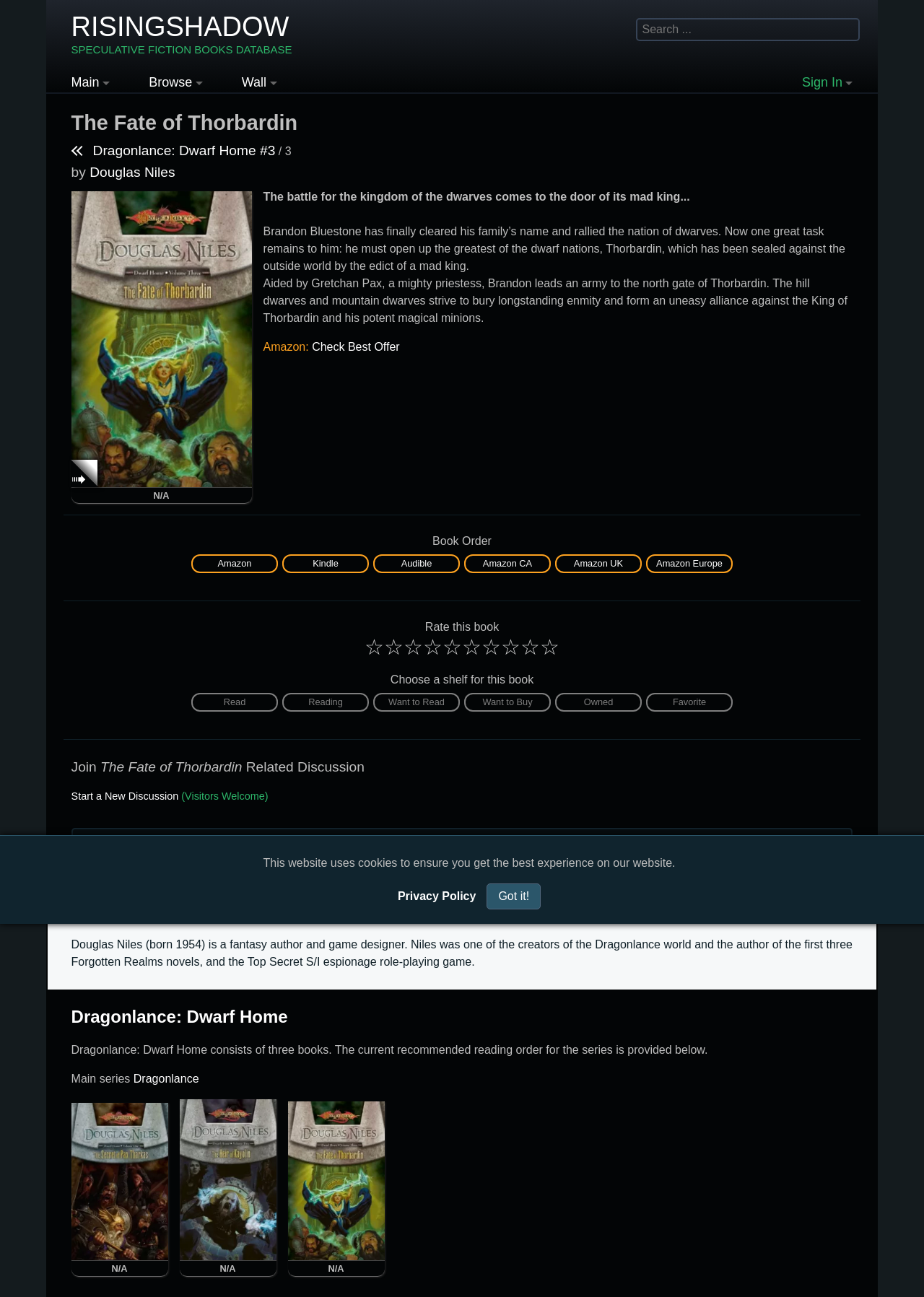Please find the bounding box for the UI element described by: "Visit the shop".

None